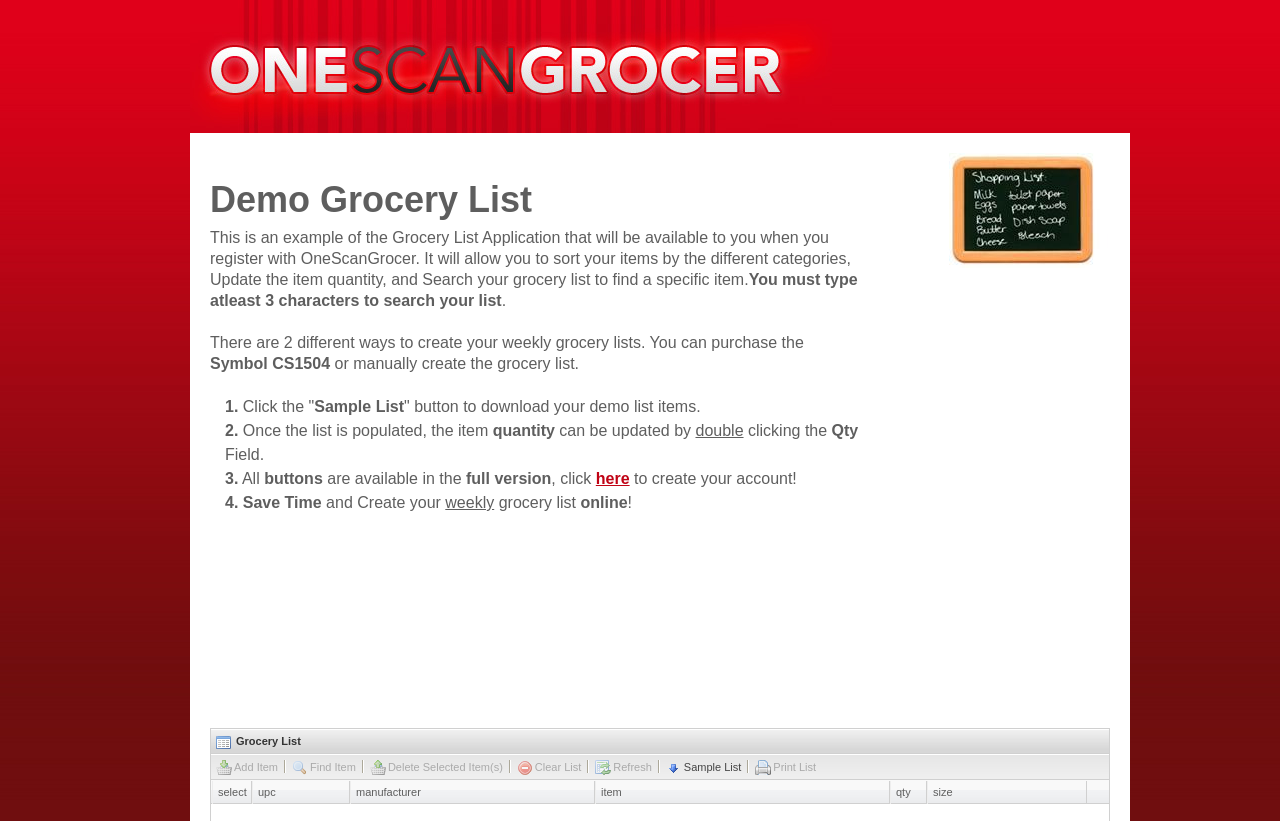What is the function of the 'Delete Selected Item(s)' button?
Give a single word or phrase answer based on the content of the image.

To delete selected items